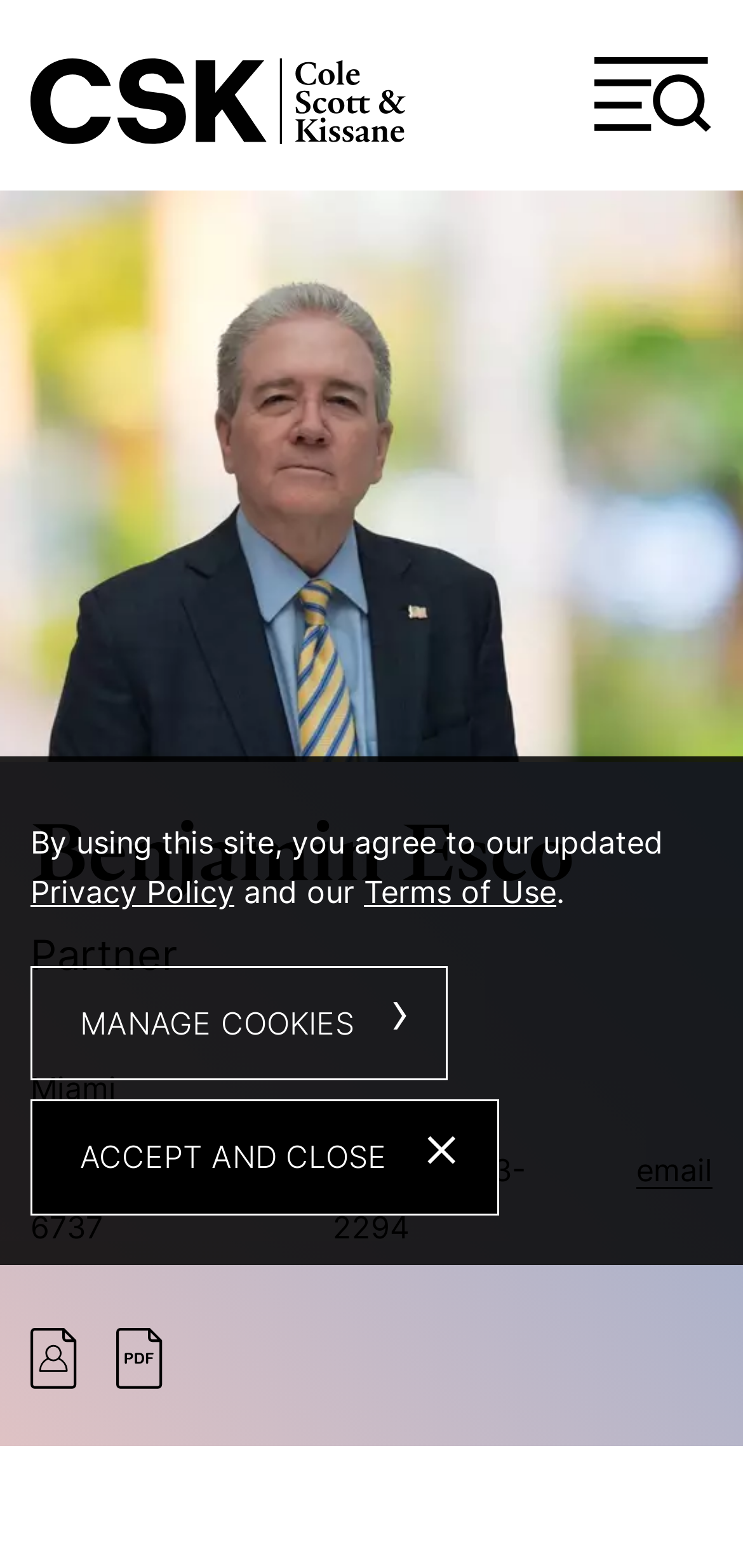Please find the bounding box coordinates of the element that must be clicked to perform the given instruction: "View Benjamin Esco's vCard". The coordinates should be four float numbers from 0 to 1, i.e., [left, top, right, bottom].

[0.041, 0.867, 0.105, 0.891]